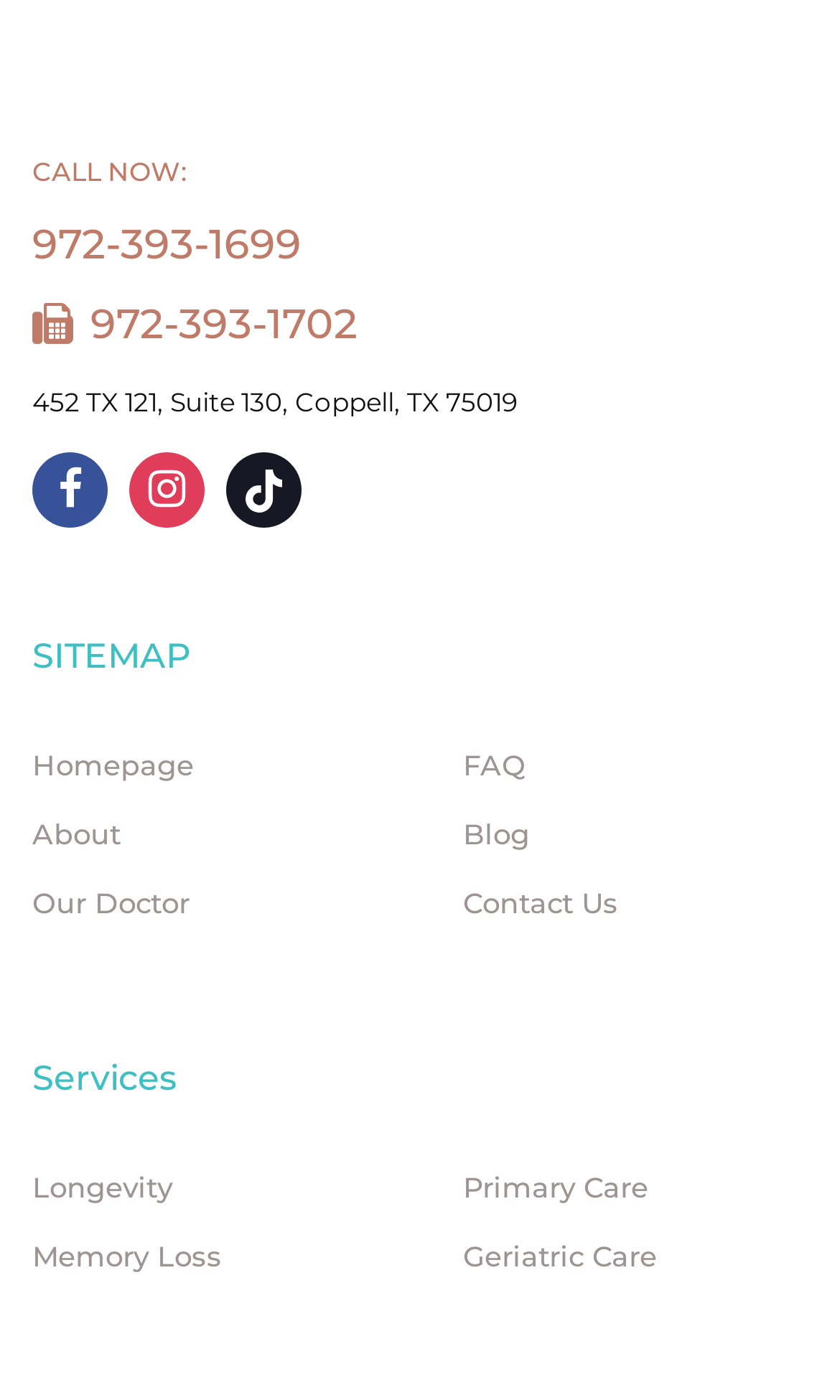Please determine the bounding box coordinates of the element to click in order to execute the following instruction: "View the 'About' page". The coordinates should be four float numbers between 0 and 1, specified as [left, top, right, bottom].

[0.038, 0.583, 0.144, 0.609]